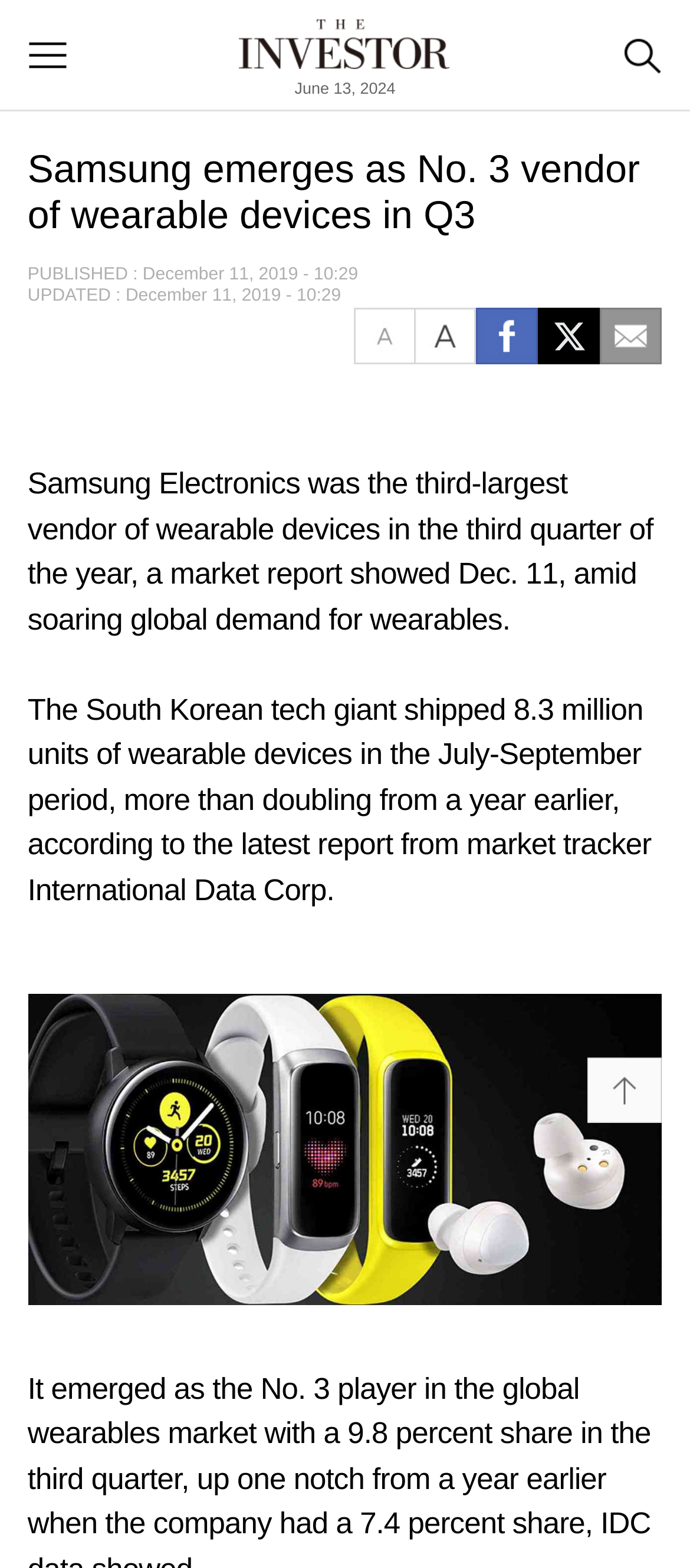Provide a brief response to the question using a single word or phrase: 
What is the ranking of Samsung in wearable devices in Q3?

No. 3